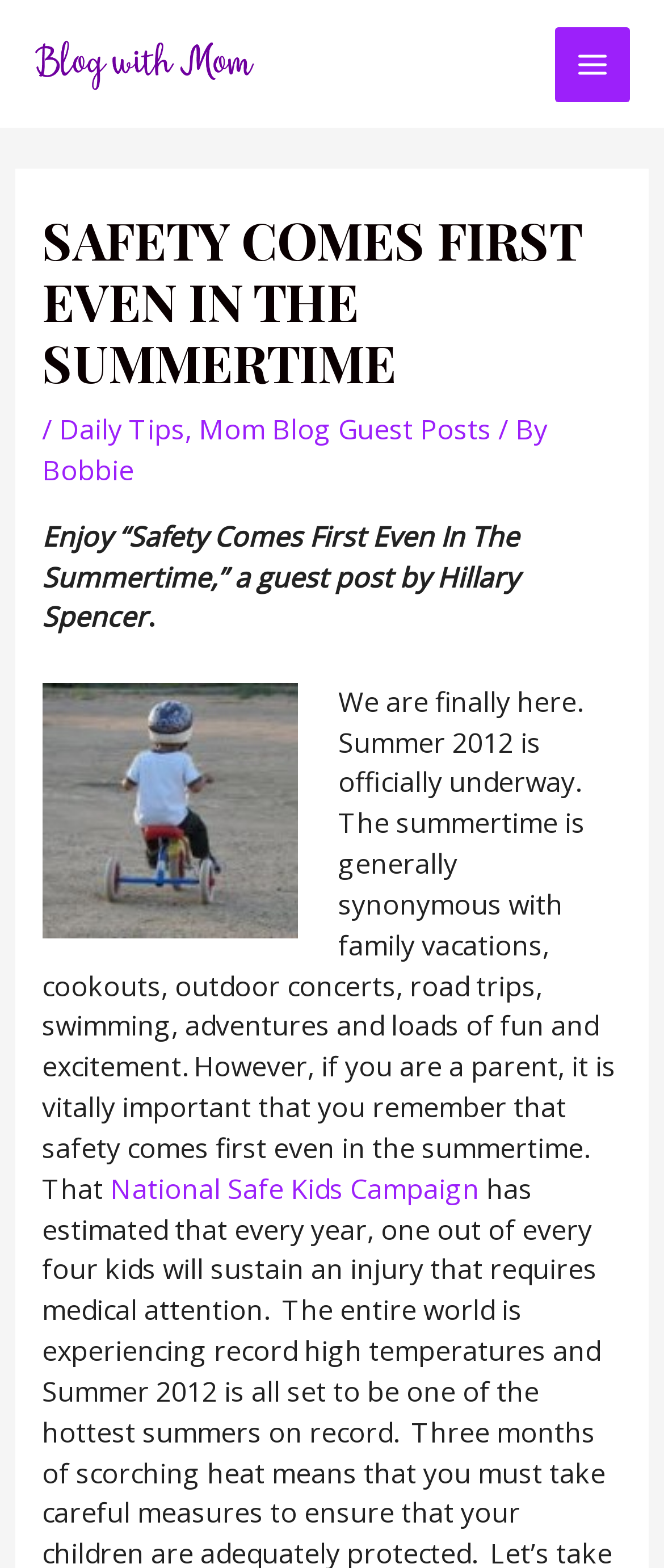Explain in detail what is displayed on the webpage.

The webpage is a blog post titled "Safety Comes First Even In The Summertime" by Hillary Spencer. At the top left, there is a link to "Blog With Mom" accompanied by an image with the same name. On the top right, there is a button labeled "MAIN MENU" with an image next to it.

Below the top section, there is a header area that spans almost the entire width of the page. It contains the title of the blog post in a large font, followed by a series of links and text separated by slashes. The links are to "Daily Tips", "Mom Blog Guest Posts", and the author's name "Bobbie".

Underneath the header area, there is a paragraph of text that introduces the blog post, mentioning that it is a guest post by Hillary Spencer. The text continues to describe the joys of summertime, but also emphasizes the importance of safety for parents.

There is an image placed to the left of the text, and another link to "National Safe Kids Campaign" is embedded within the text. Overall, the webpage has a simple layout with a clear hierarchy of elements, making it easy to navigate and read.